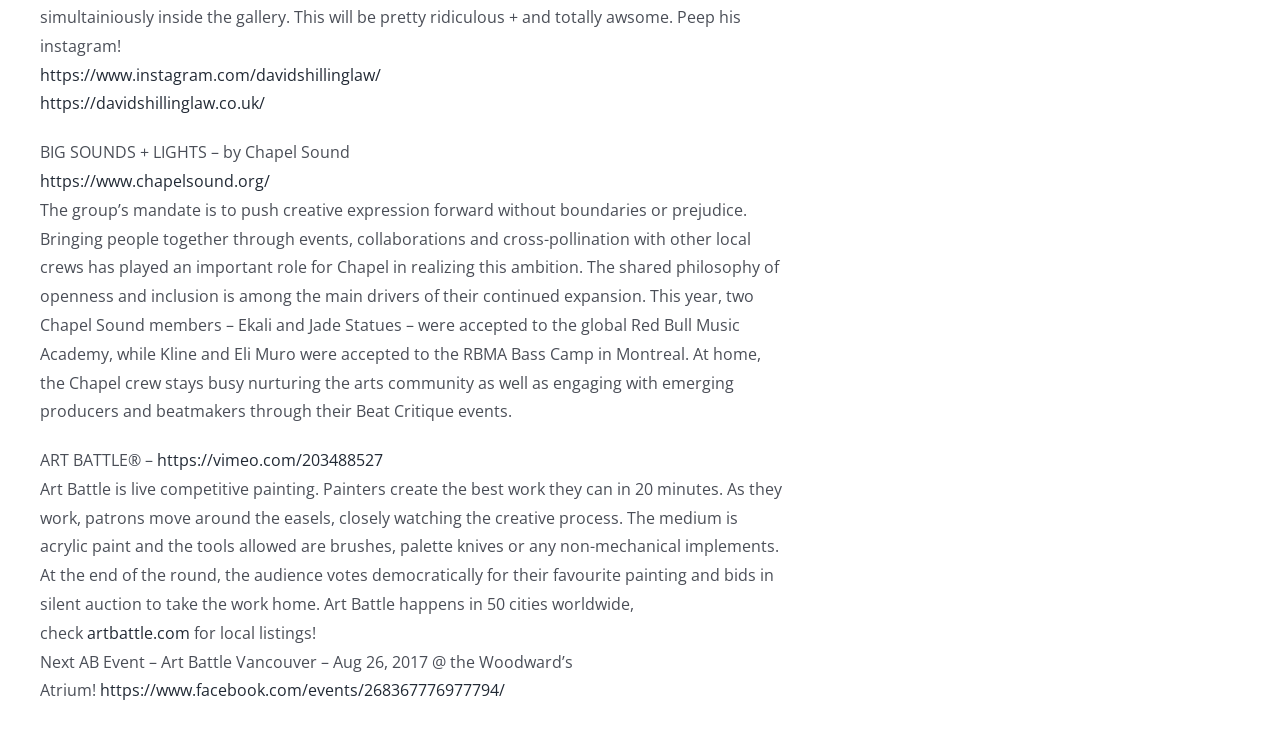What is the purpose of Art Battle?
Based on the image, give a concise answer in the form of a single word or short phrase.

Live competitive painting